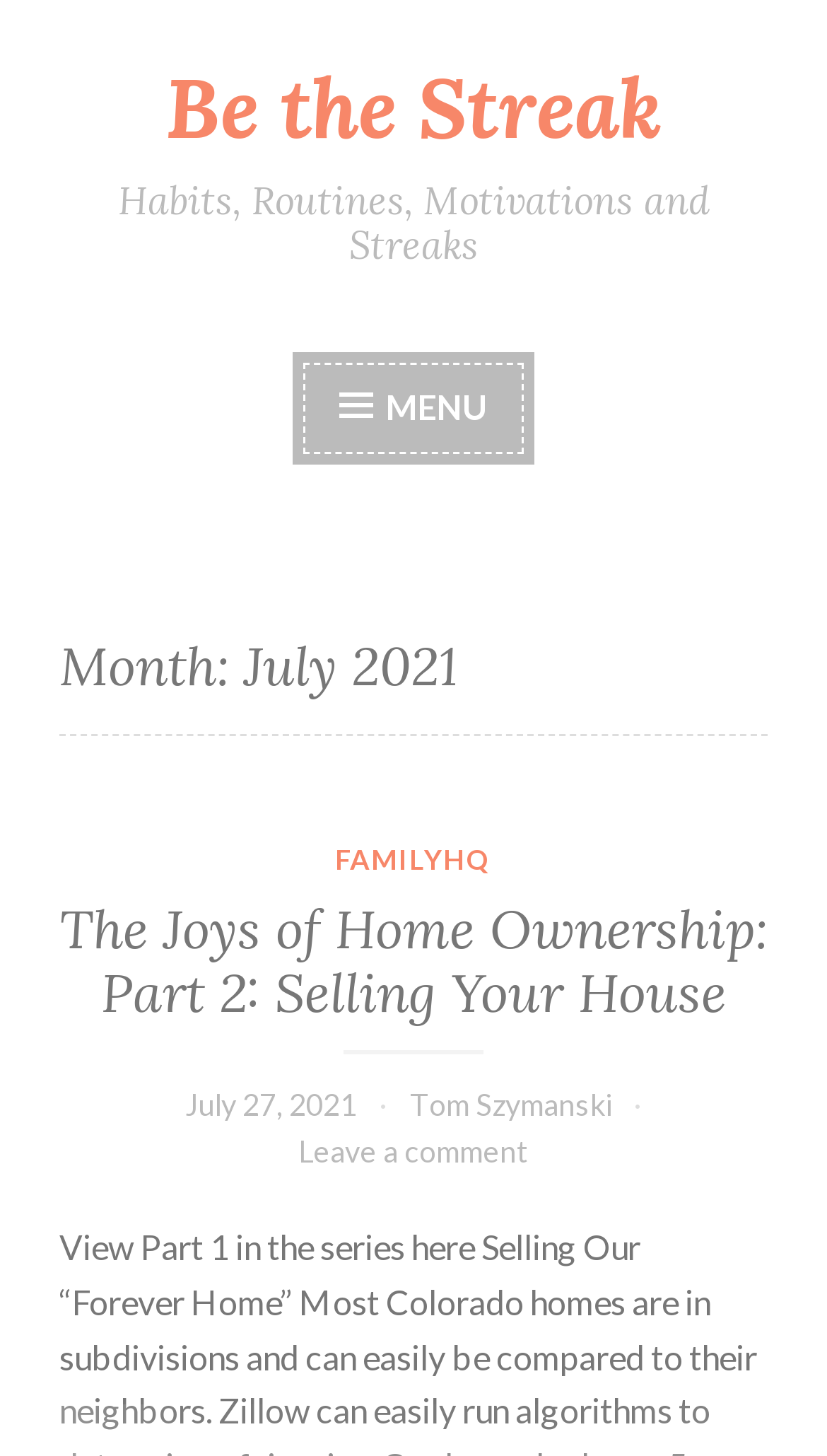What is the author of the article?
Please provide a comprehensive answer based on the visual information in the image.

I found a link with the text 'Tom Szymanski' which is likely to be the author of the article. This link is located near the date of the article, suggesting that it is related to the article's metadata.